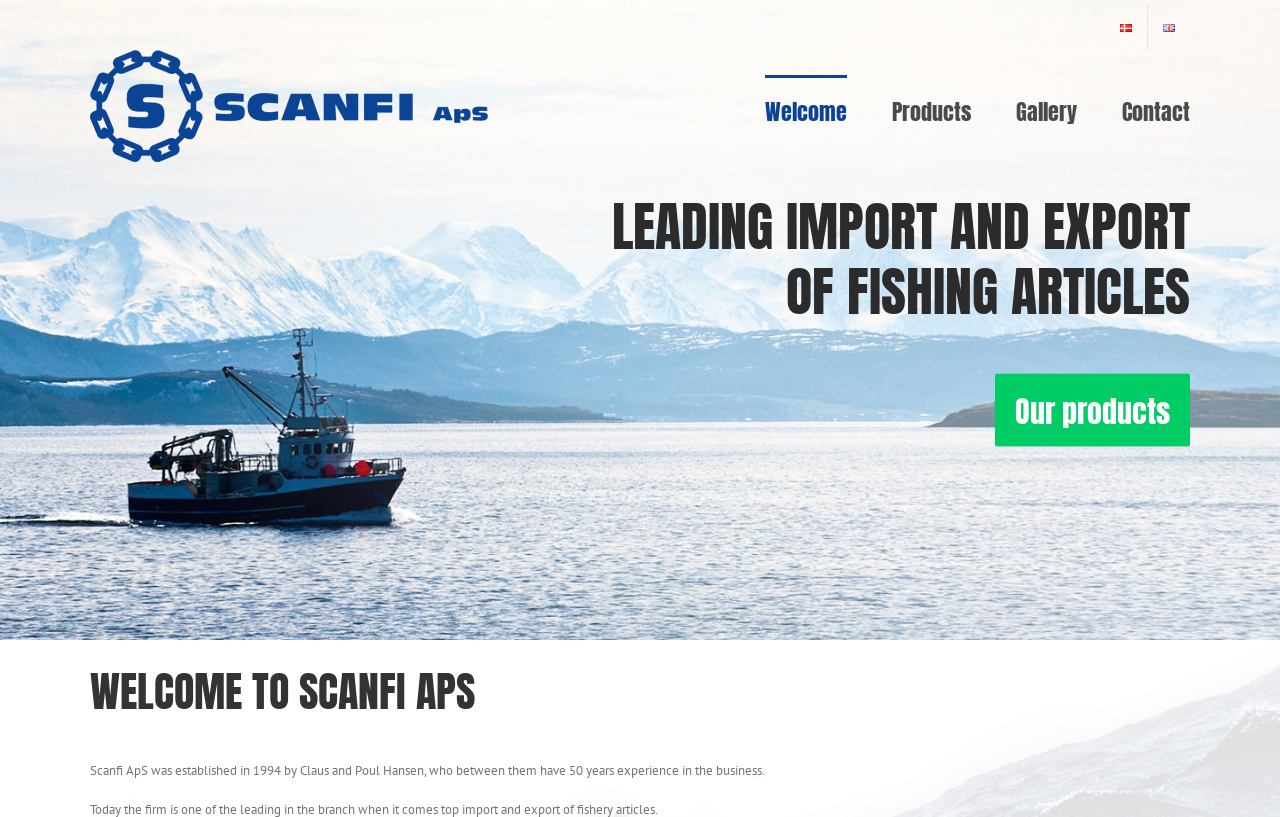Based on what you see in the screenshot, provide a thorough answer to this question: What is the purpose of the 'Gallery' link on the webpage?

Based on the context of the webpage and the presence of a 'Gallery' link in the main menu, I infer that the purpose of this link is to display images related to the company's products or services.